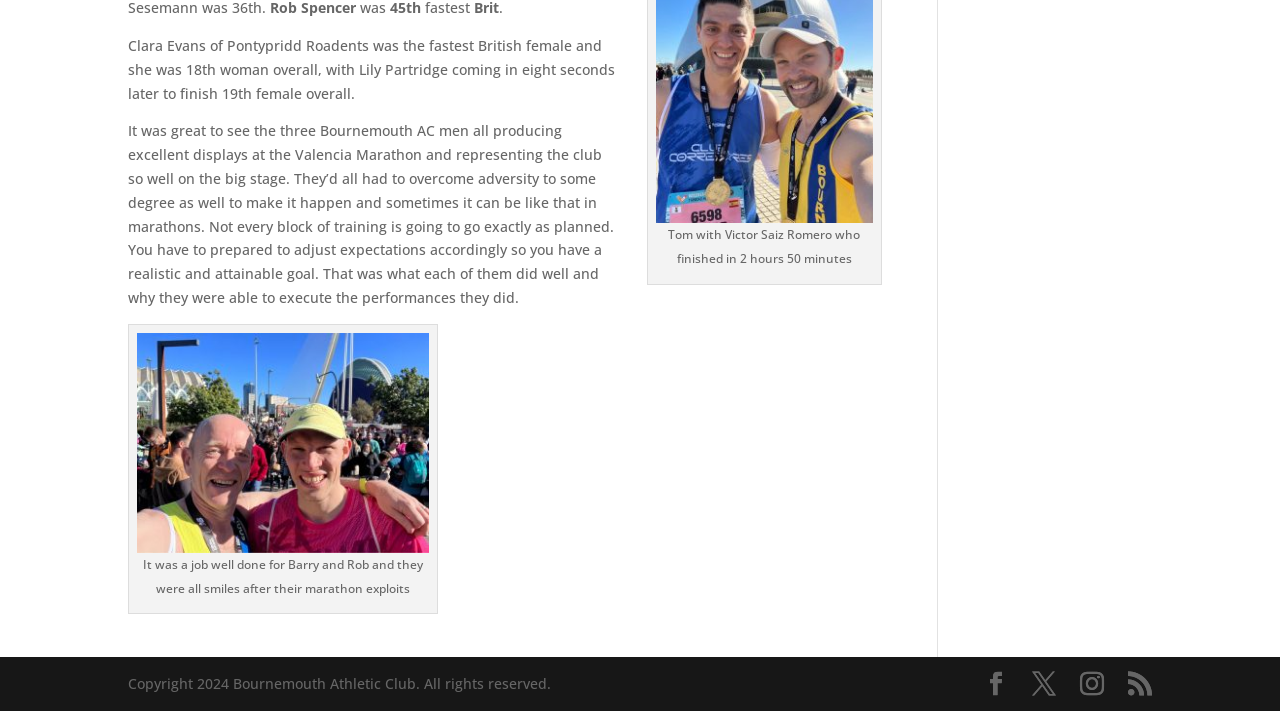Please provide a comprehensive response to the question below by analyzing the image: 
What is the time of Victor Saiz Romero?

The text states that Tom Ralph was with Victor Saiz Romero who finished in 2 hours 50 minutes.